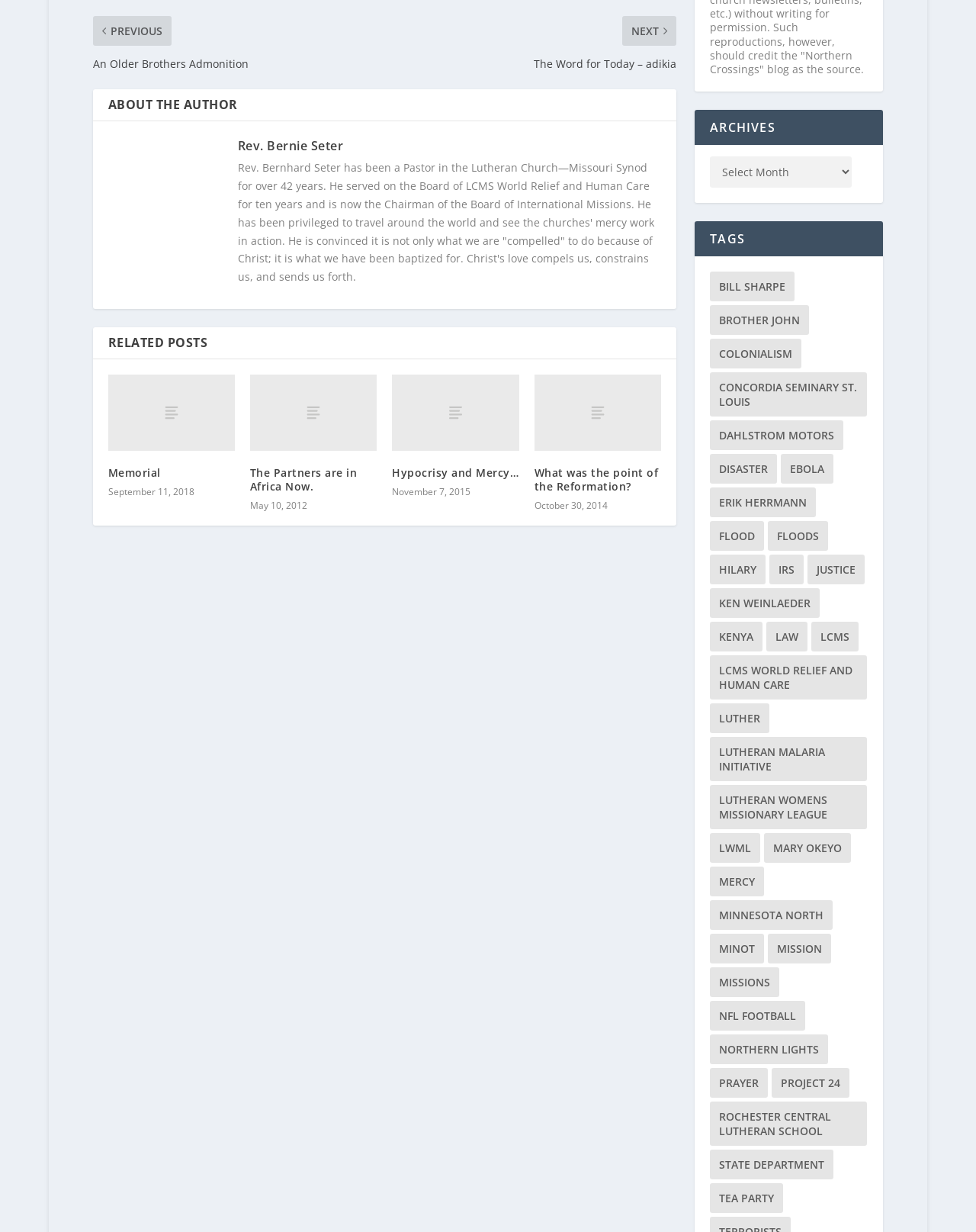What is the latest related post?
Using the image as a reference, give an elaborate response to the question.

The answer can be found by looking at the first link under the heading 'RELATED POSTS', which is 'Memorial' with a date 'September 11, 2018'.